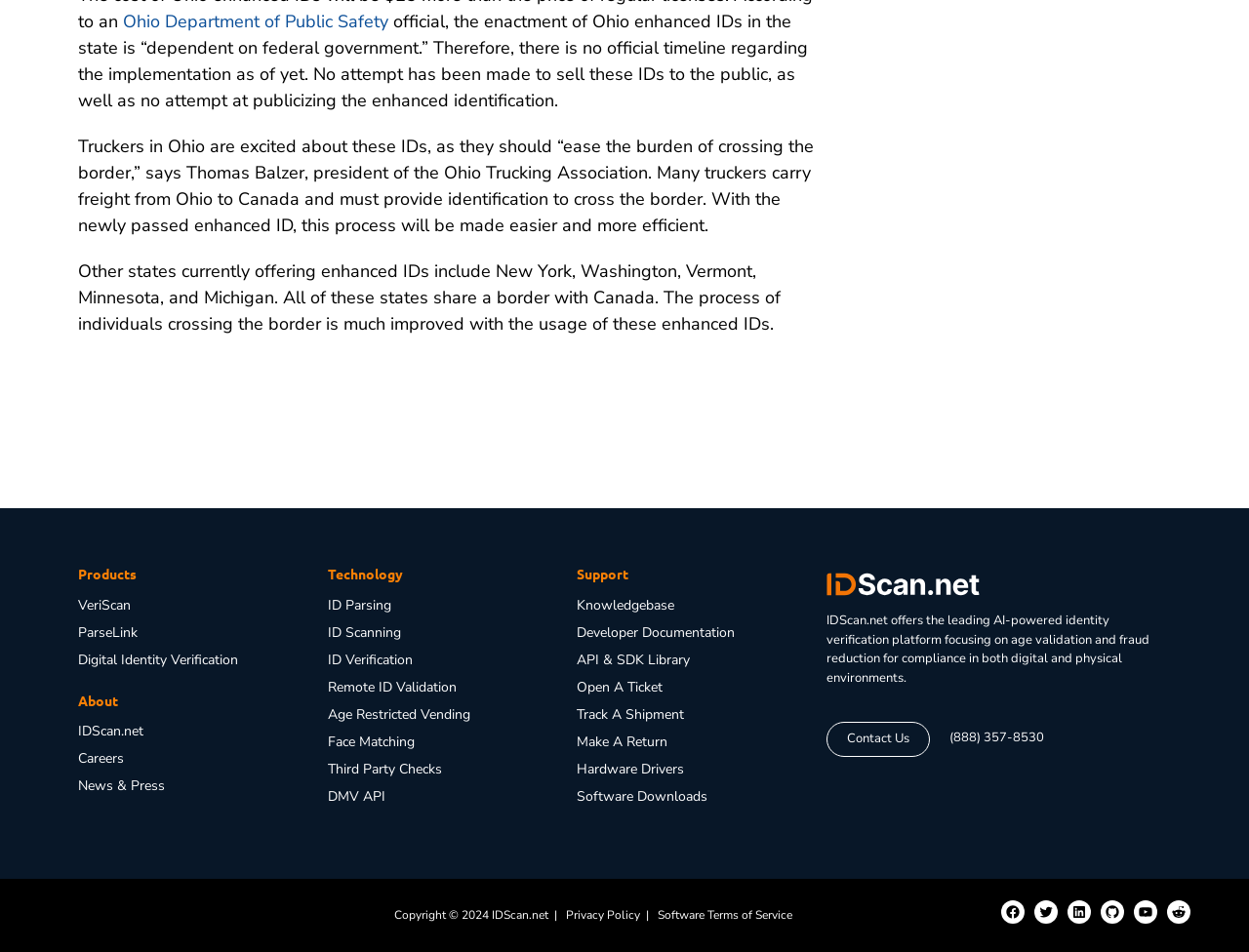Provide a short answer to the following question with just one word or phrase: What is the main purpose of IDScan.net?

Identity verification